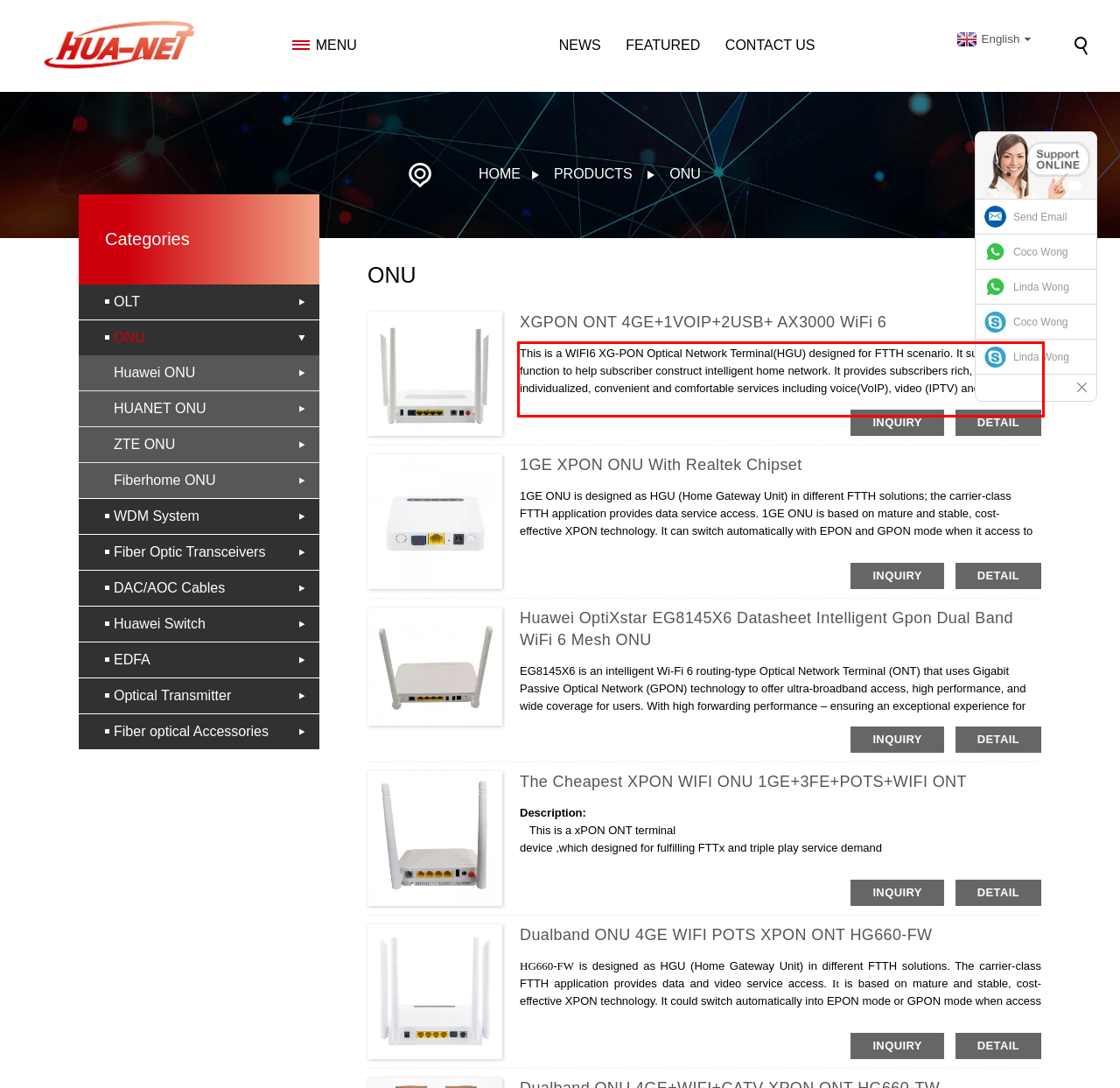Locate the red bounding box in the provided webpage screenshot and use OCR to determine the text content inside it.

This is a WIFI6 XG-PON Optical Network Terminal(HGU) designed for FTTH scenario. It supports L3 function to help subscriber construct intelligent home network. It provides subscribers rich, colorful, individualized, convenient and comfortable services including voice(VoIP), video (IPTV) and high speed internet access.